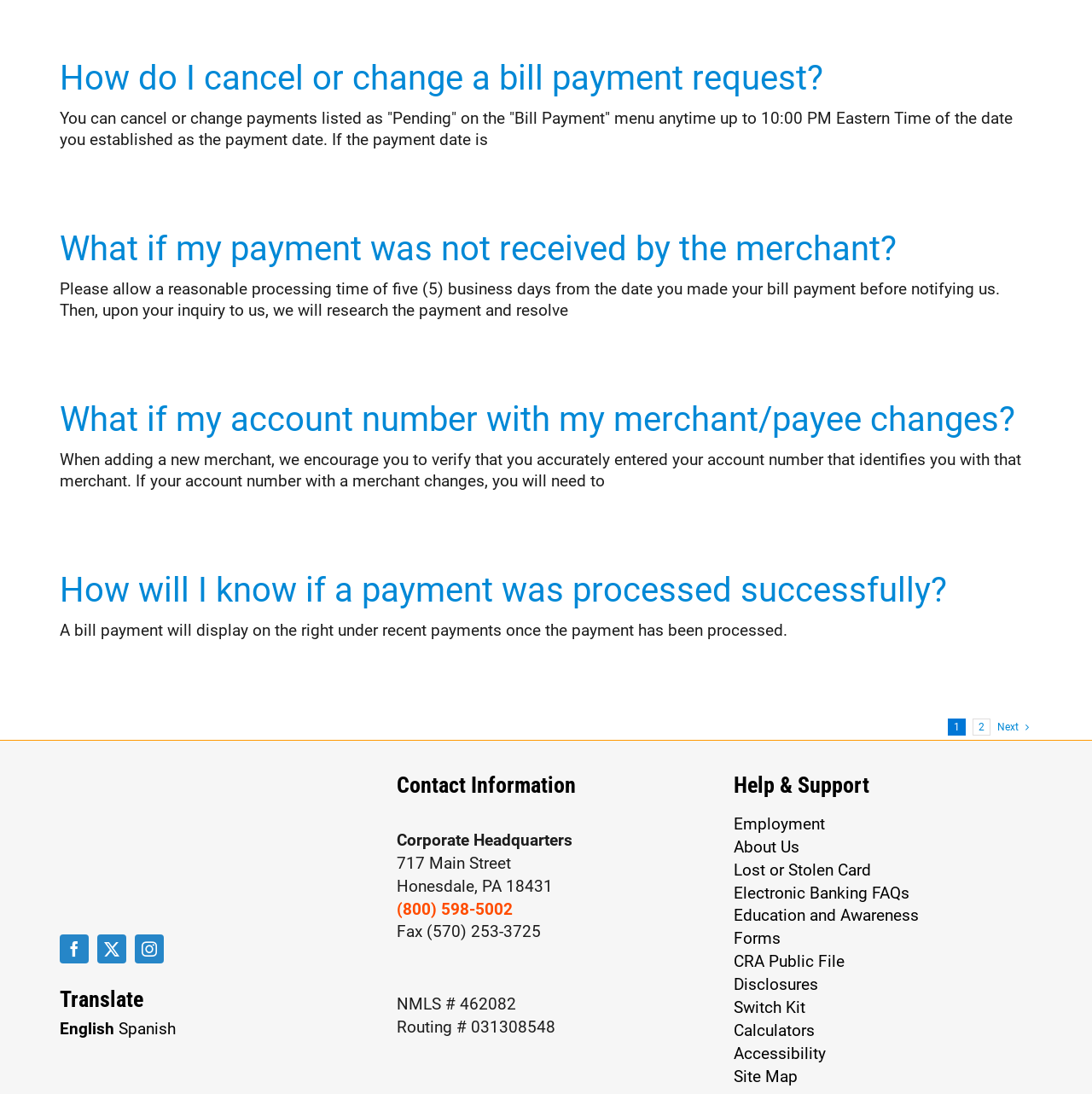Give a one-word or short phrase answer to this question: 
How many articles are on this webpage?

4